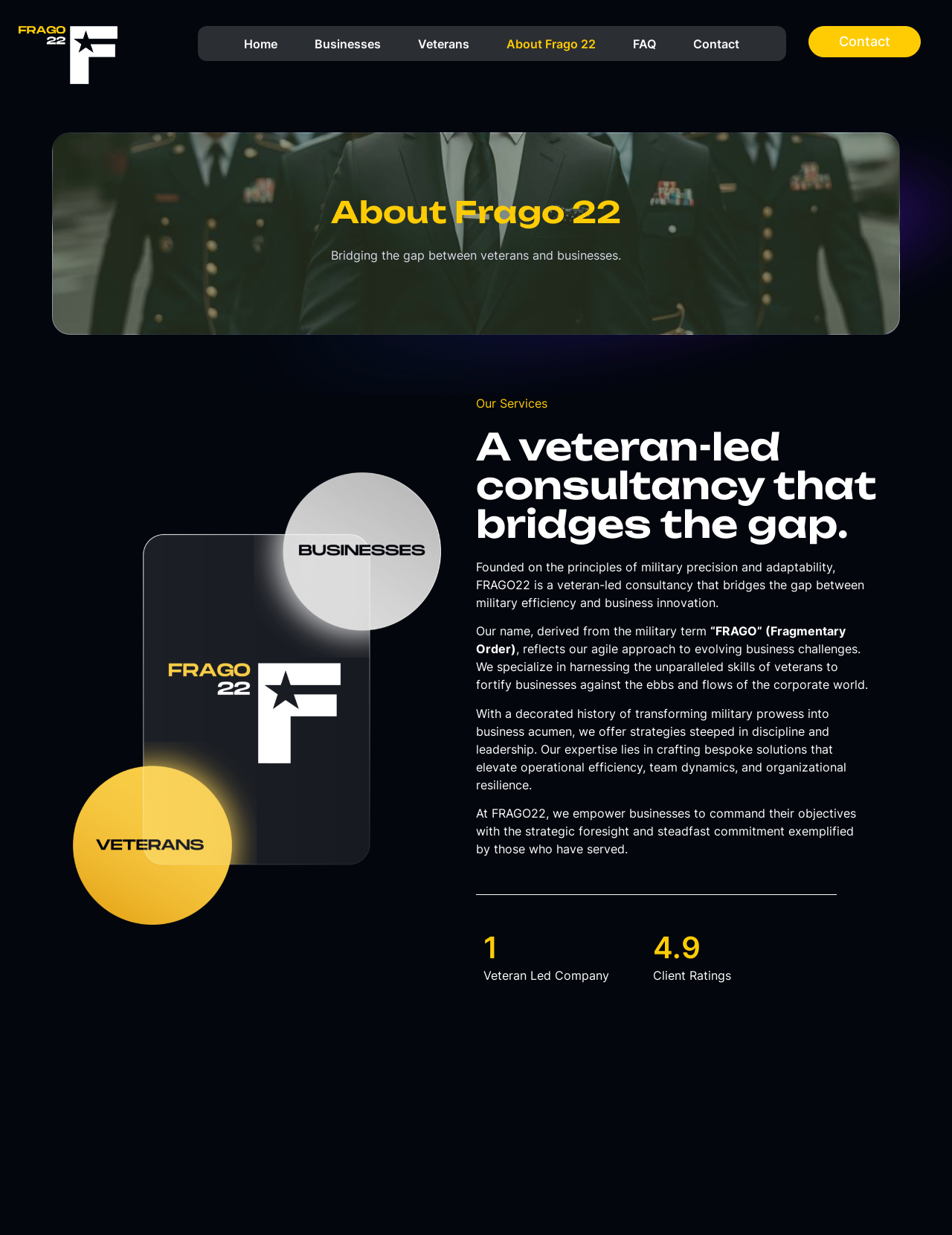What is the name of the consultancy?
Kindly answer the question with as much detail as you can.

The name of the consultancy is mentioned in the heading 'A veteran-led consultancy that bridges the gap.' and also in the static text 'Founded on the principles of military precision and adaptability, FRAGO22 is a veteran-led consultancy that bridges the gap between military efficiency and business innovation.'